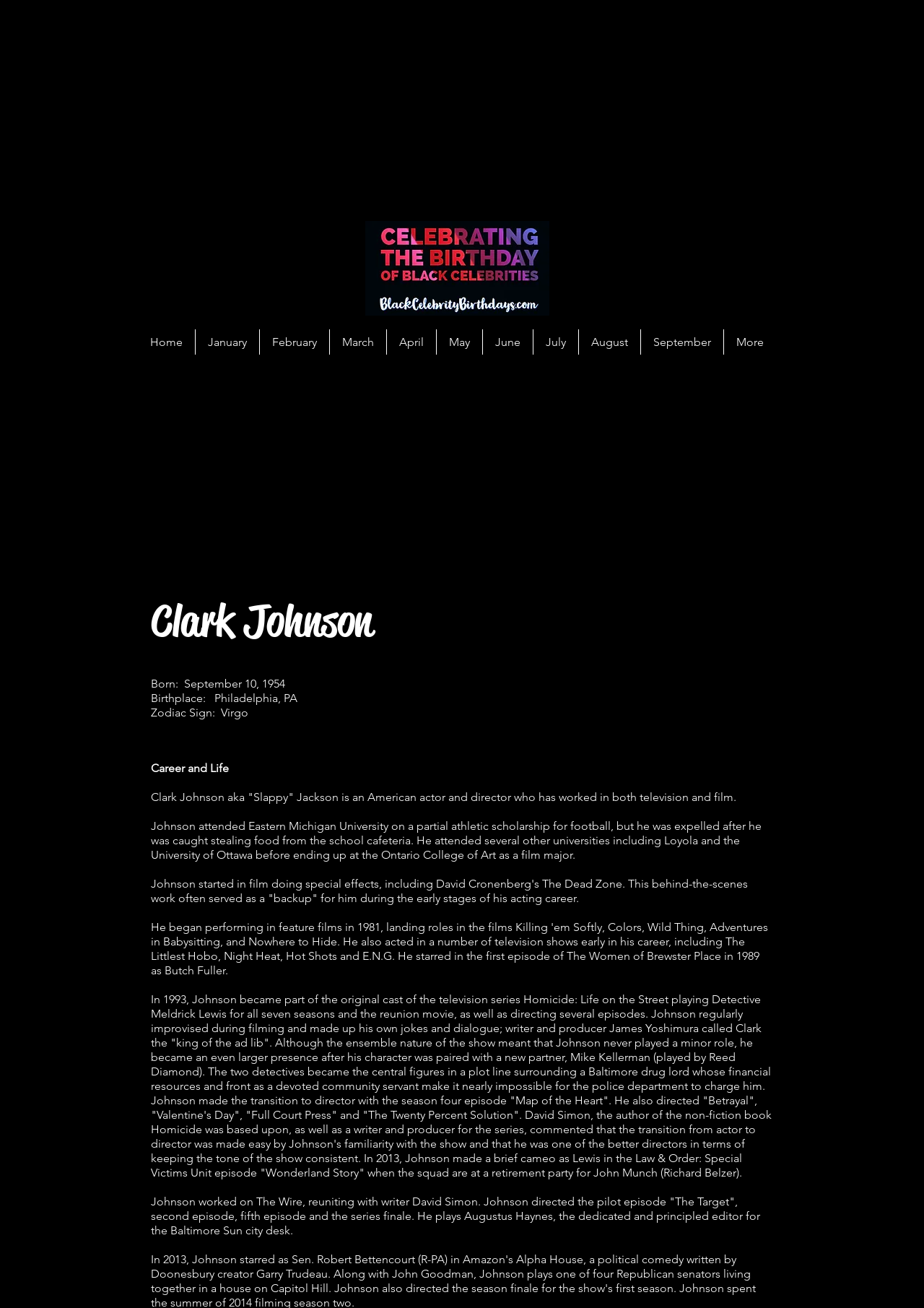Carefully examine the image and provide an in-depth answer to the question: What university did Clark Johnson attend on a partial athletic scholarship?

I found the answer by reading the text in the StaticText element that mentions Clark Johnson's education, specifically the part that says 'Johnson attended Eastern Michigan University on a partial athletic scholarship for football...'.